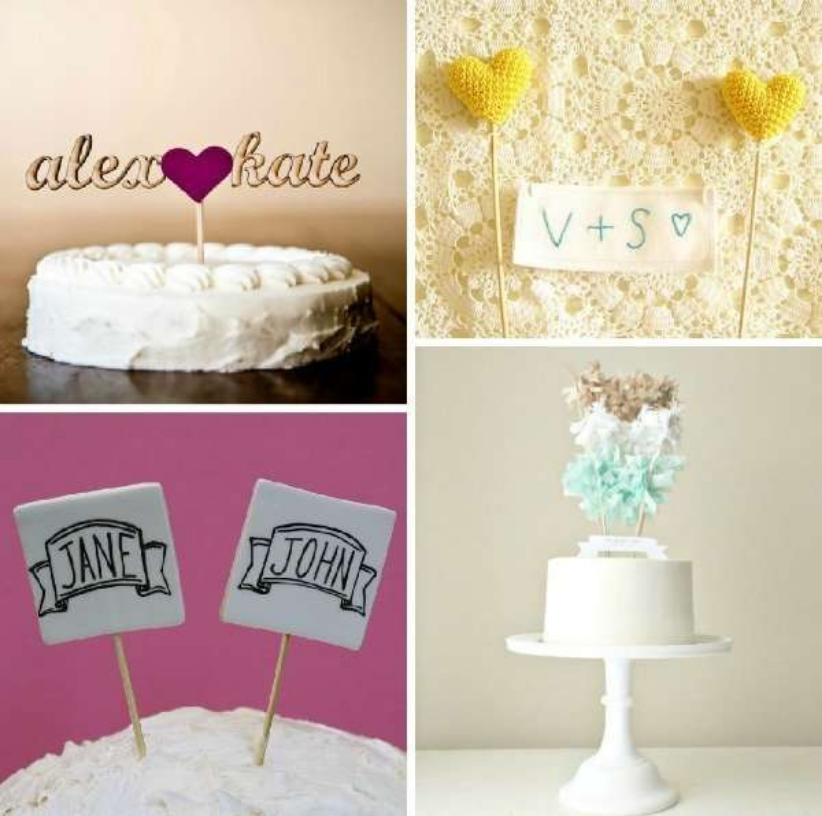How many cake topper designs are shown?
Based on the screenshot, answer the question with a single word or phrase.

Four